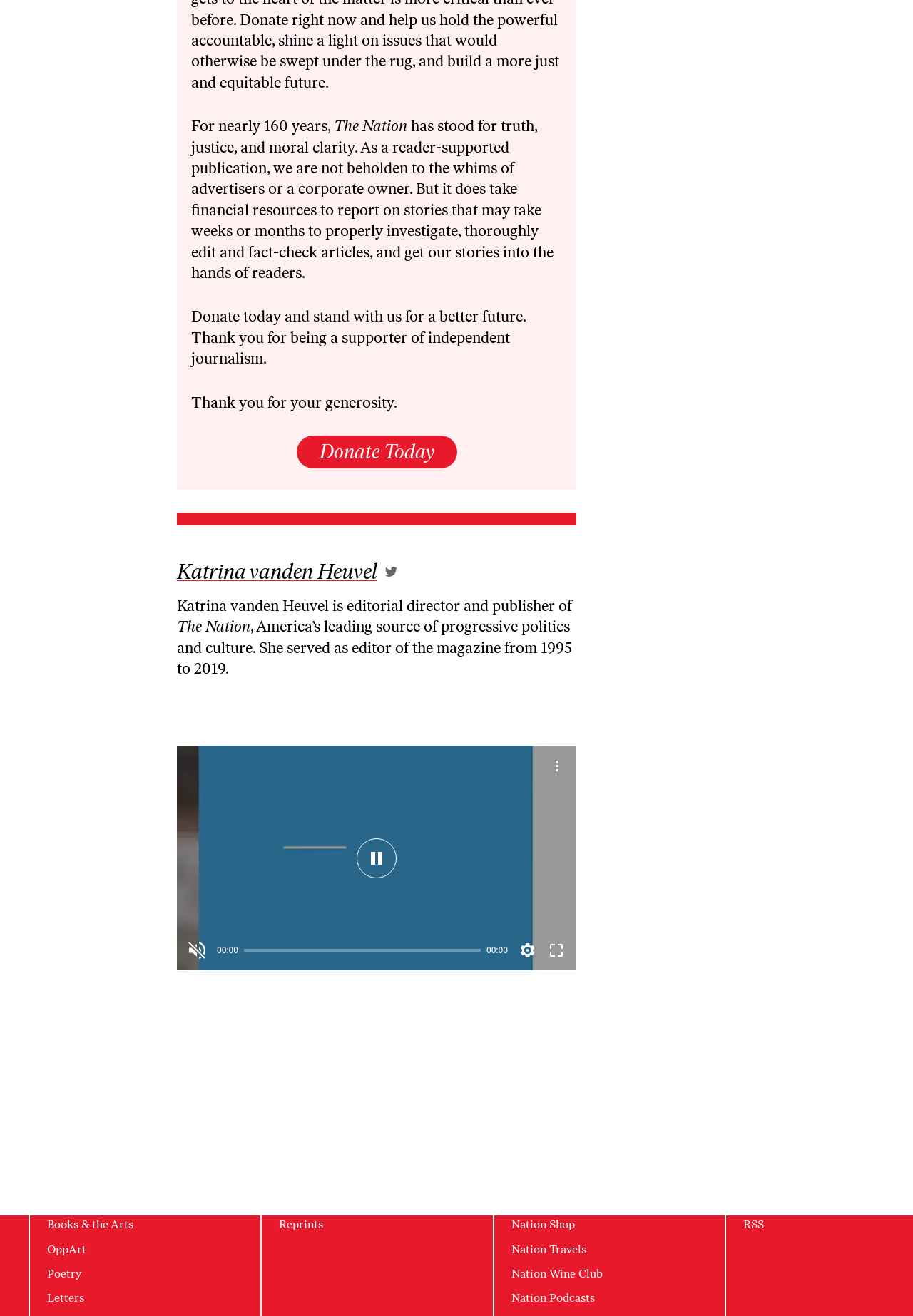Who is the editorial director and publisher of The Nation?
Refer to the screenshot and respond with a concise word or phrase.

Katrina vanden Heuvel